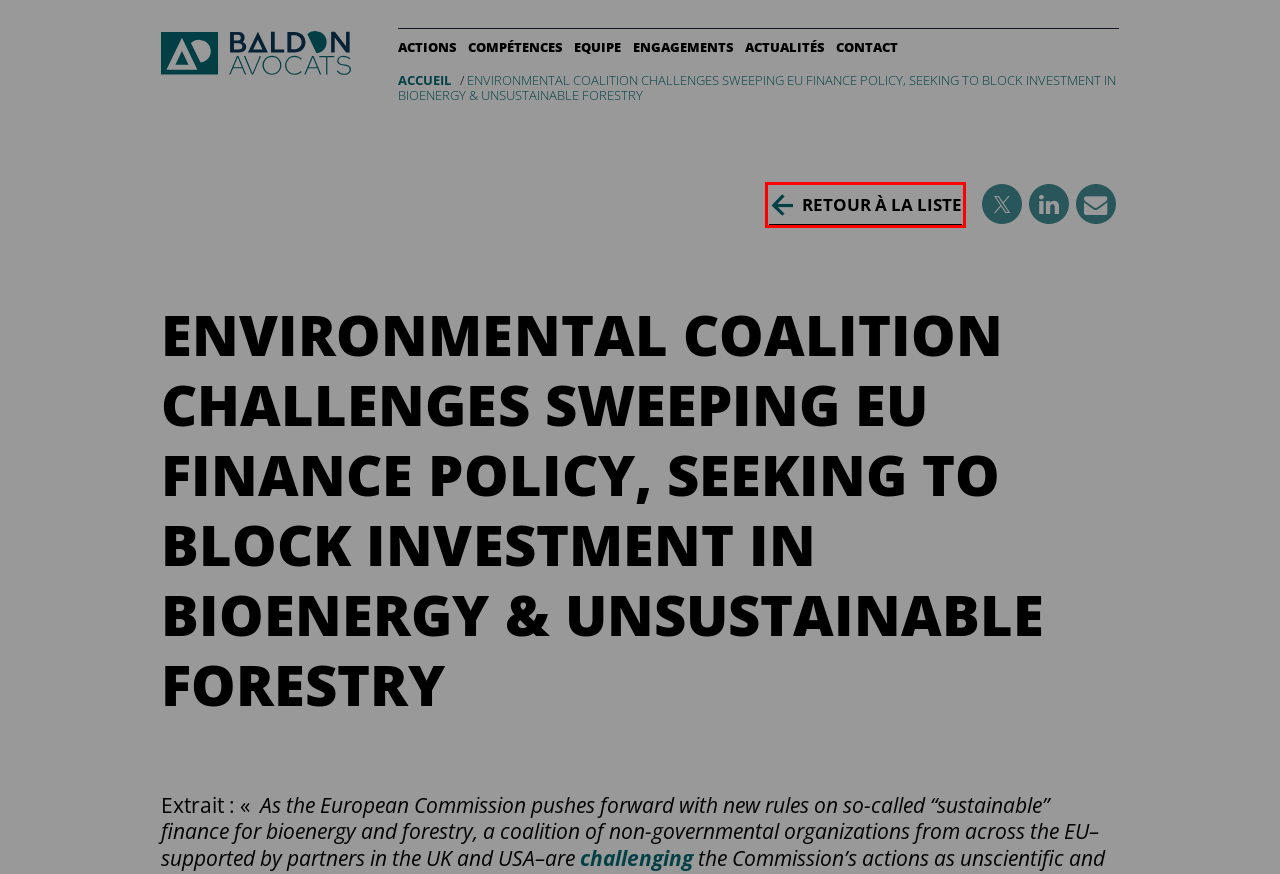Analyze the screenshot of a webpage featuring a red rectangle around an element. Pick the description that best fits the new webpage after interacting with the element inside the red bounding box. Here are the candidates:
A. Baldon Avocats - Avocats à impact
B. Startseite | ROBIN WOOD e.V.
C. discreto | il y a un souci ?
D. Asociația 2Celsius
E. Archives des Revue de presse - Baldon Avocats
F. 11KBW | Commercial, Employment and Public Law Barristers - London
G. Actualités - Baldon Avocats
H. Comité Schone Lucht strijdt voor schone lucht

E